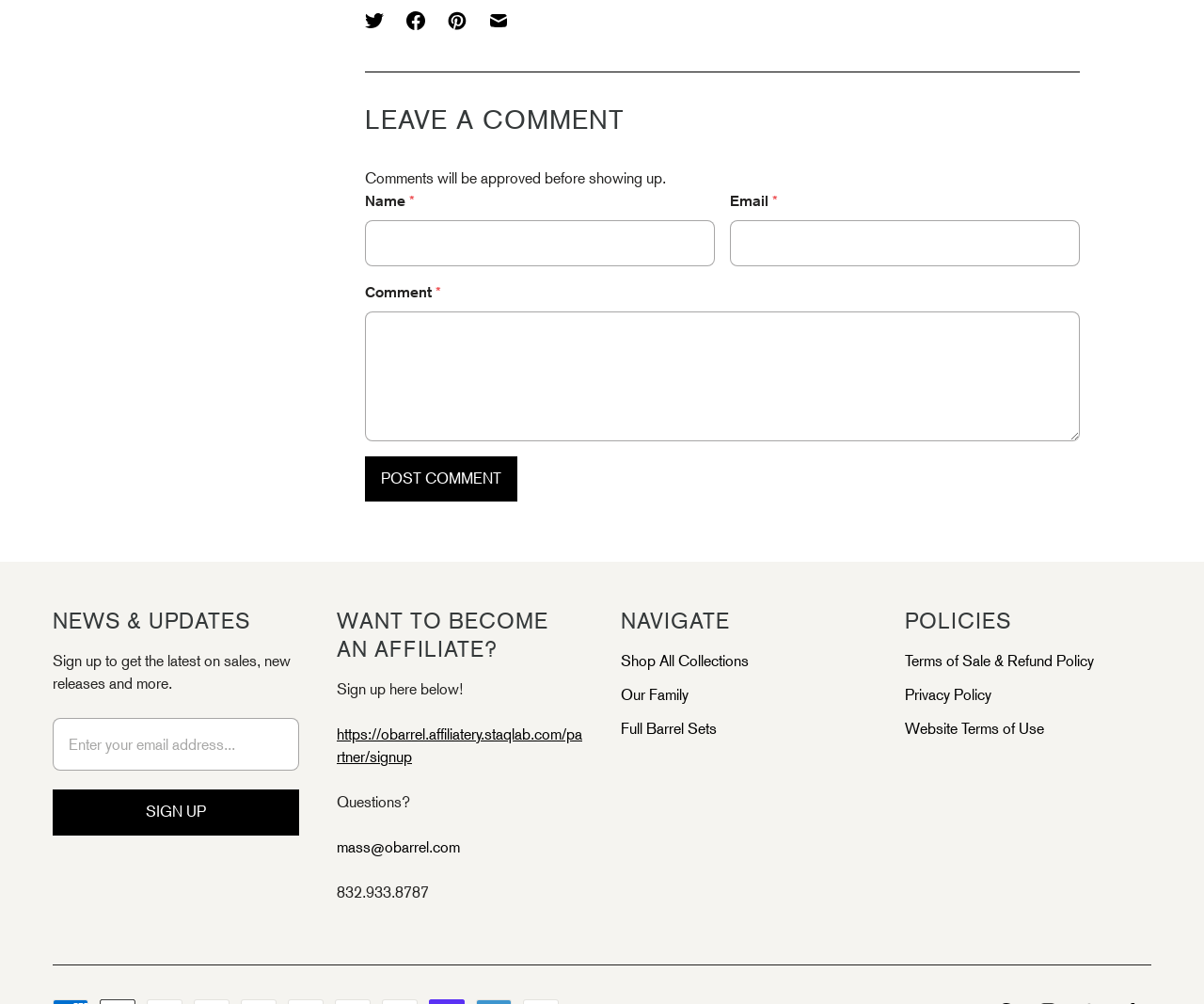What is the purpose of the 'Share this on Twitter' link?
Look at the image and respond with a one-word or short phrase answer.

Share content on Twitter